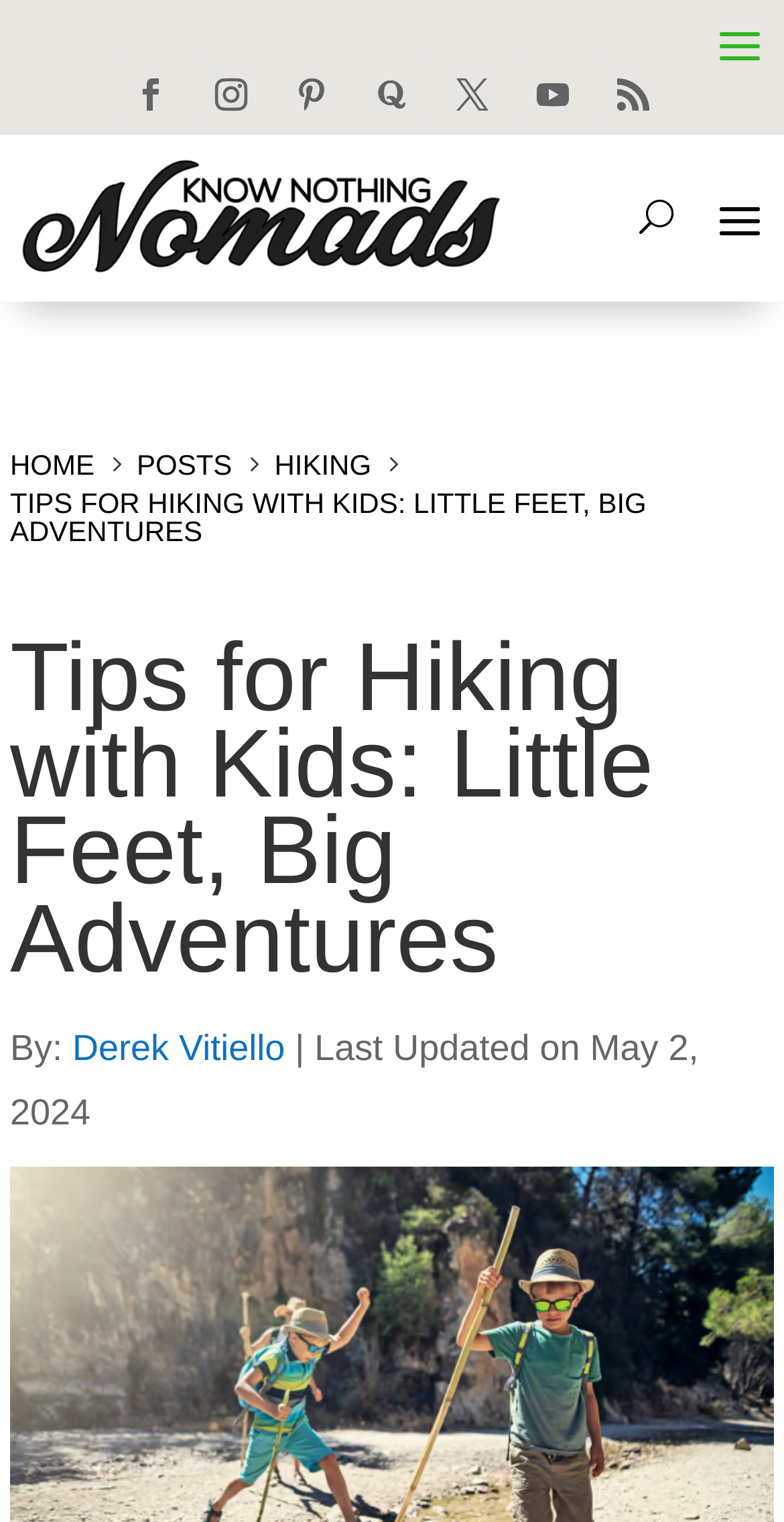What is the category of the article?
Please respond to the question with as much detail as possible.

I looked at the navigation links at the top of the webpage and found that the category of the article is 'HIKING', which is one of the links.